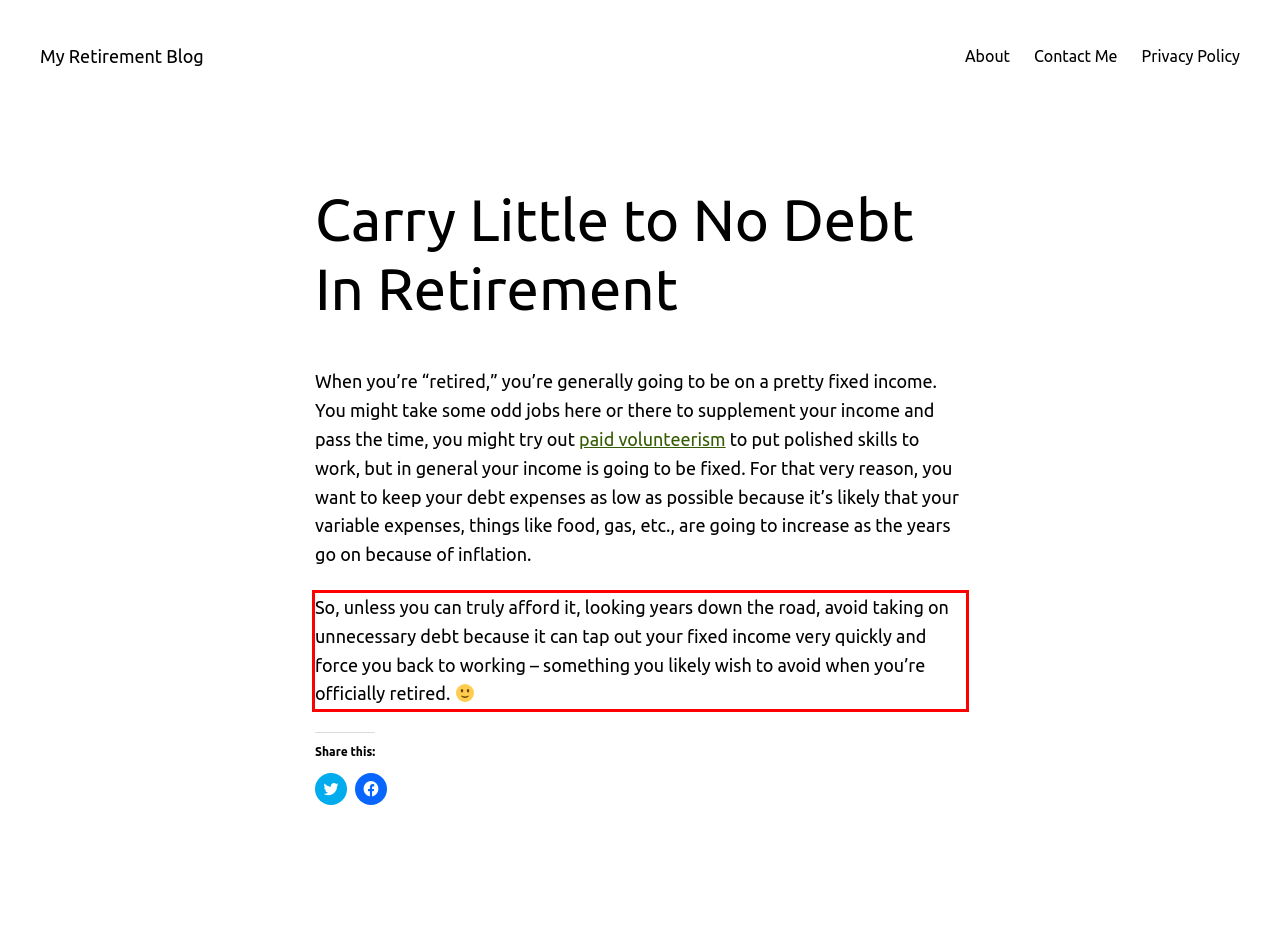Given a screenshot of a webpage containing a red bounding box, perform OCR on the text within this red bounding box and provide the text content.

So, unless you can truly afford it, looking years down the road, avoid taking on unnecessary debt because it can tap out your fixed income very quickly and force you back to working – something you likely wish to avoid when you’re officially retired.